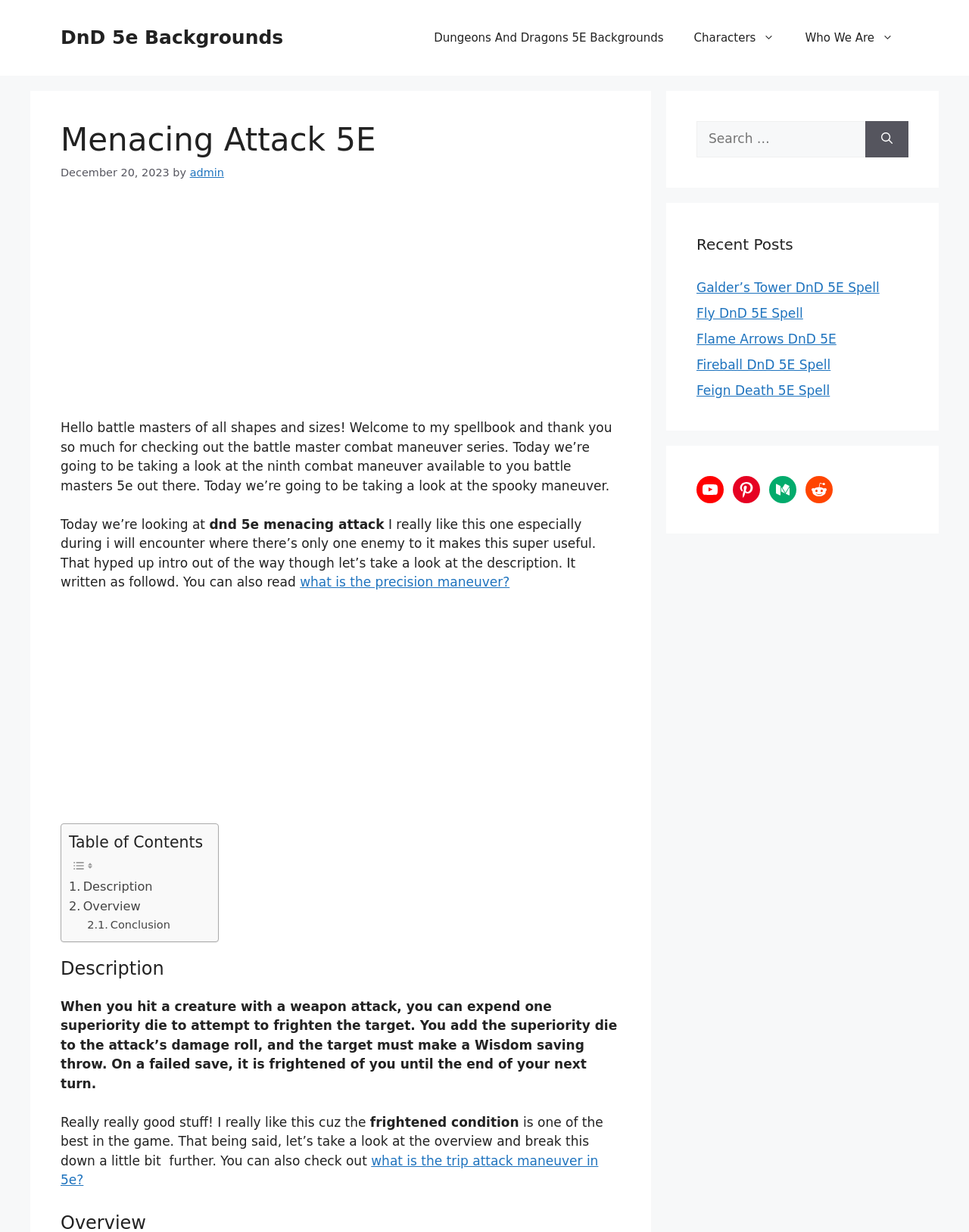What is the name of the combat maneuver being discussed?
Based on the content of the image, thoroughly explain and answer the question.

The name of the combat maneuver being discussed can be found in the heading 'Menacing Attack 5E' and also in the text 'Today we’re going to be taking a look at the ninth combat maneuver available to you battle masters 5e out there. Today we’re going to be taking a look at the spooky maneuver.'